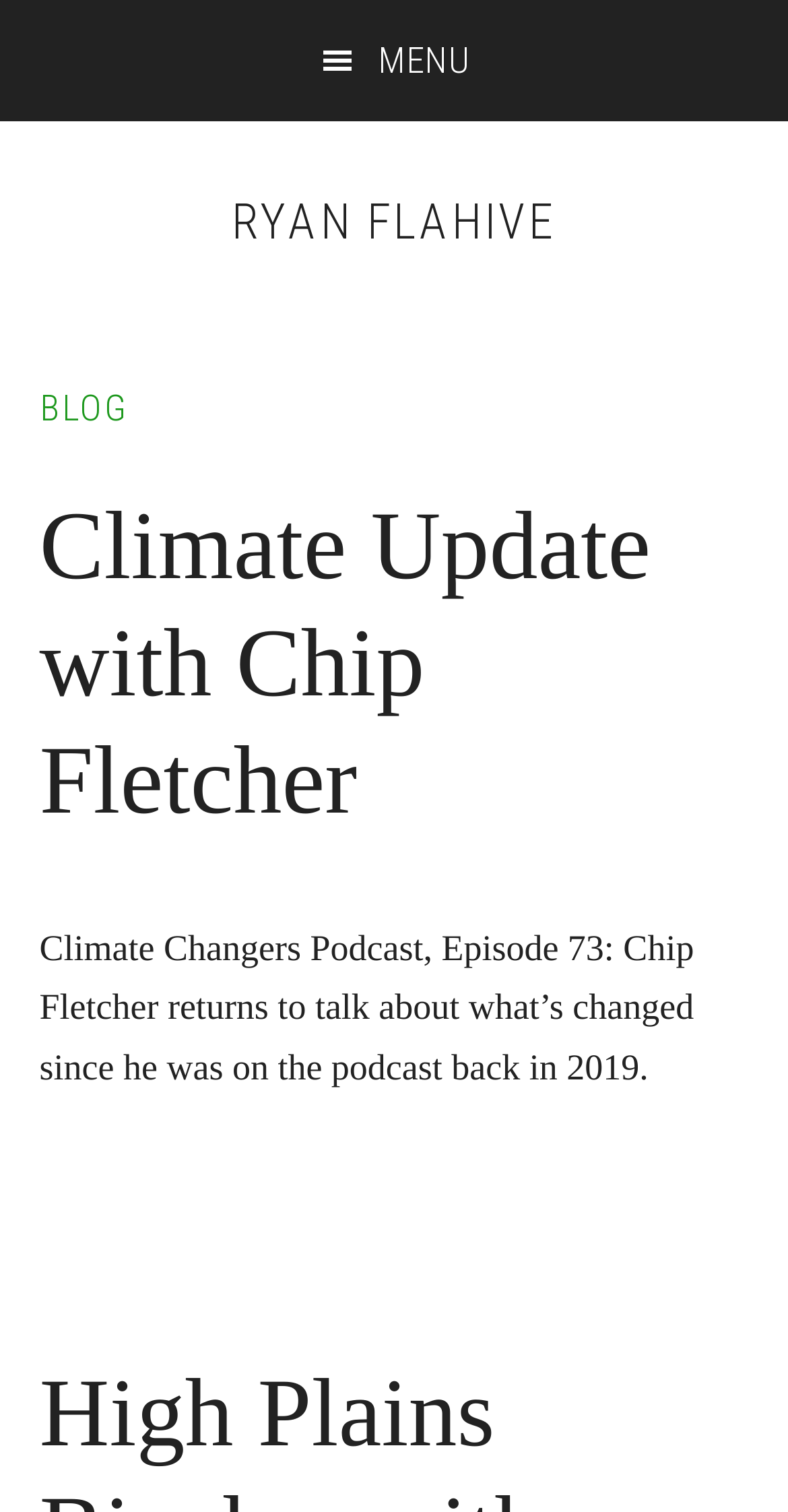Provide a short answer using a single word or phrase for the following question: 
How many 'Skip to' links are on the page?

3